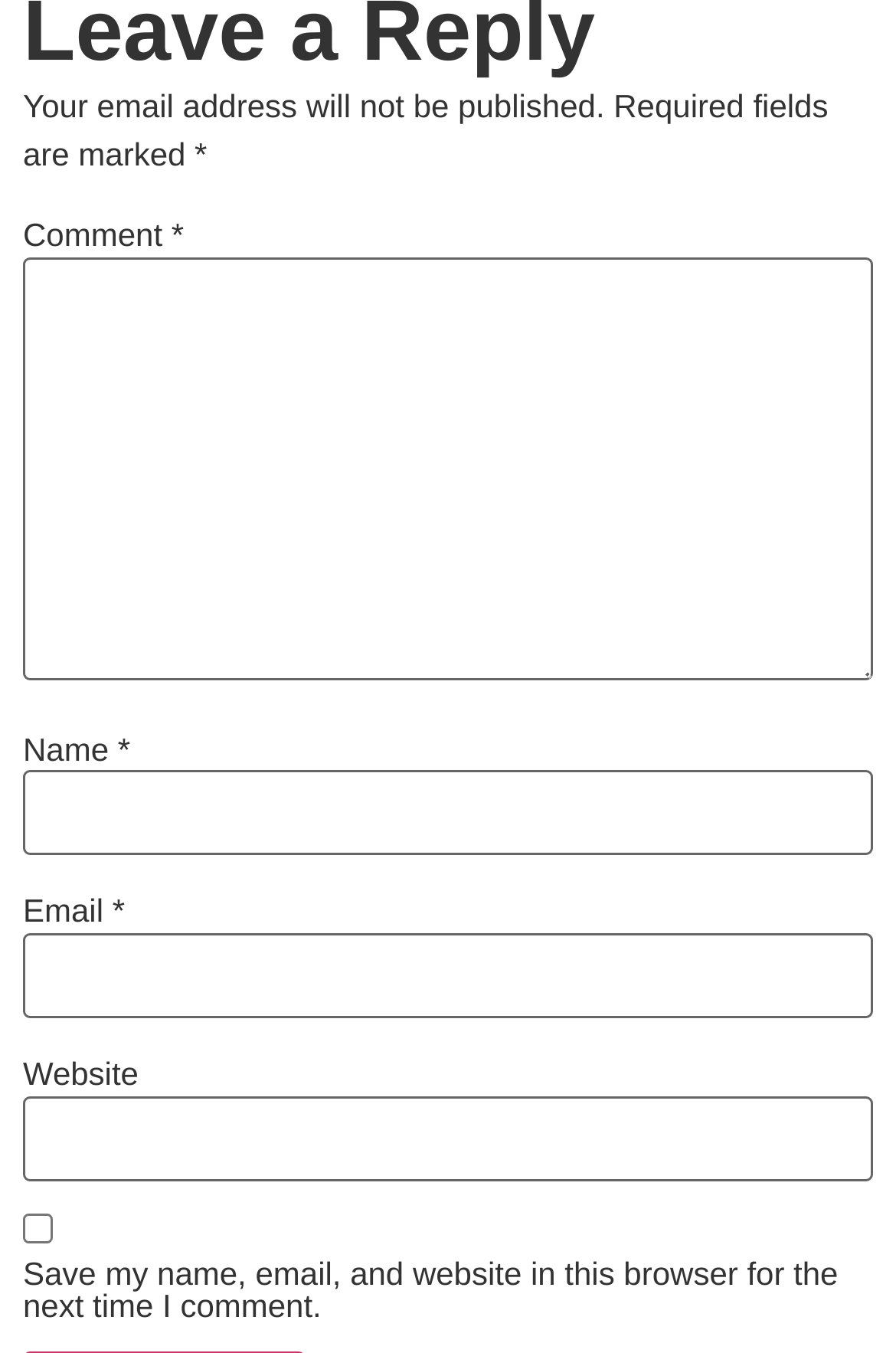Given the description of a UI element: "parent_node: Website name="url"", identify the bounding box coordinates of the matching element in the webpage screenshot.

[0.026, 0.81, 0.974, 0.872]